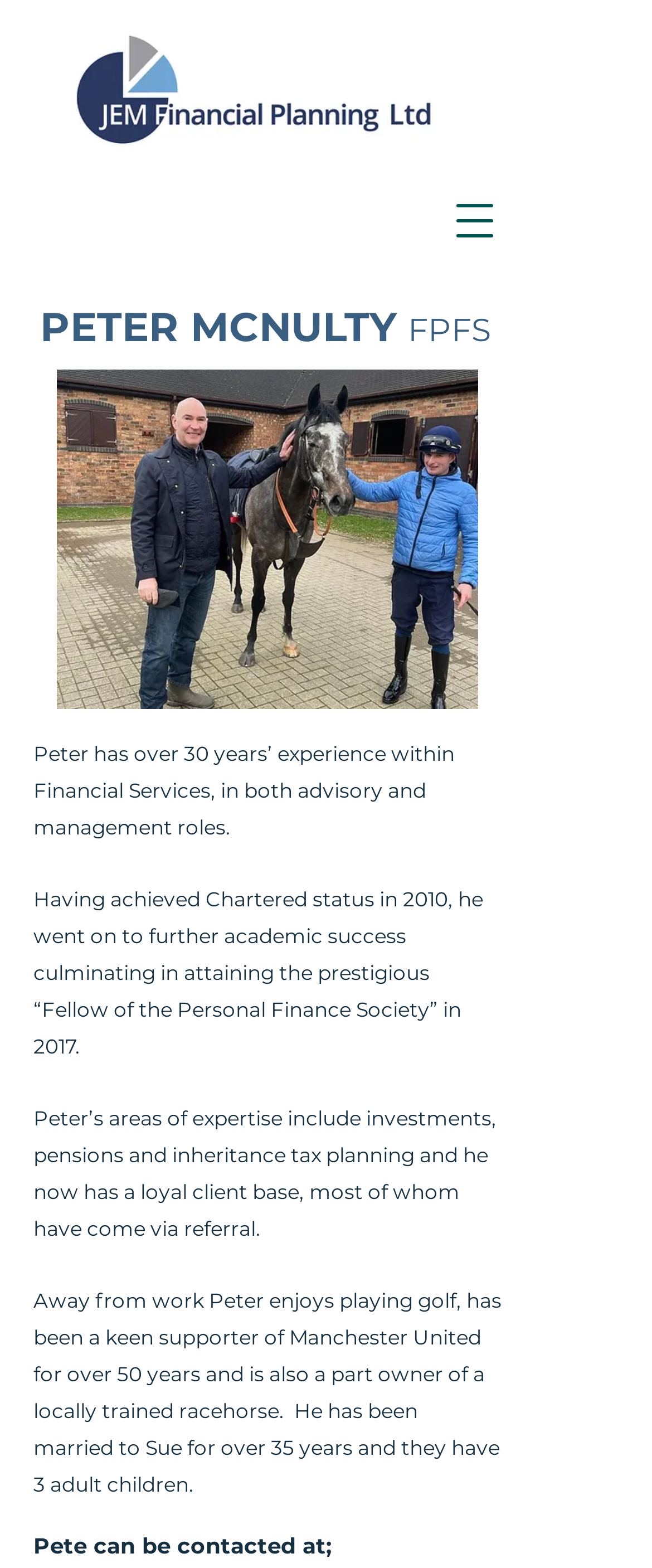What is Peter McNulty's area of expertise?
From the image, provide a succinct answer in one word or a short phrase.

Investments, pensions, and inheritance tax planning